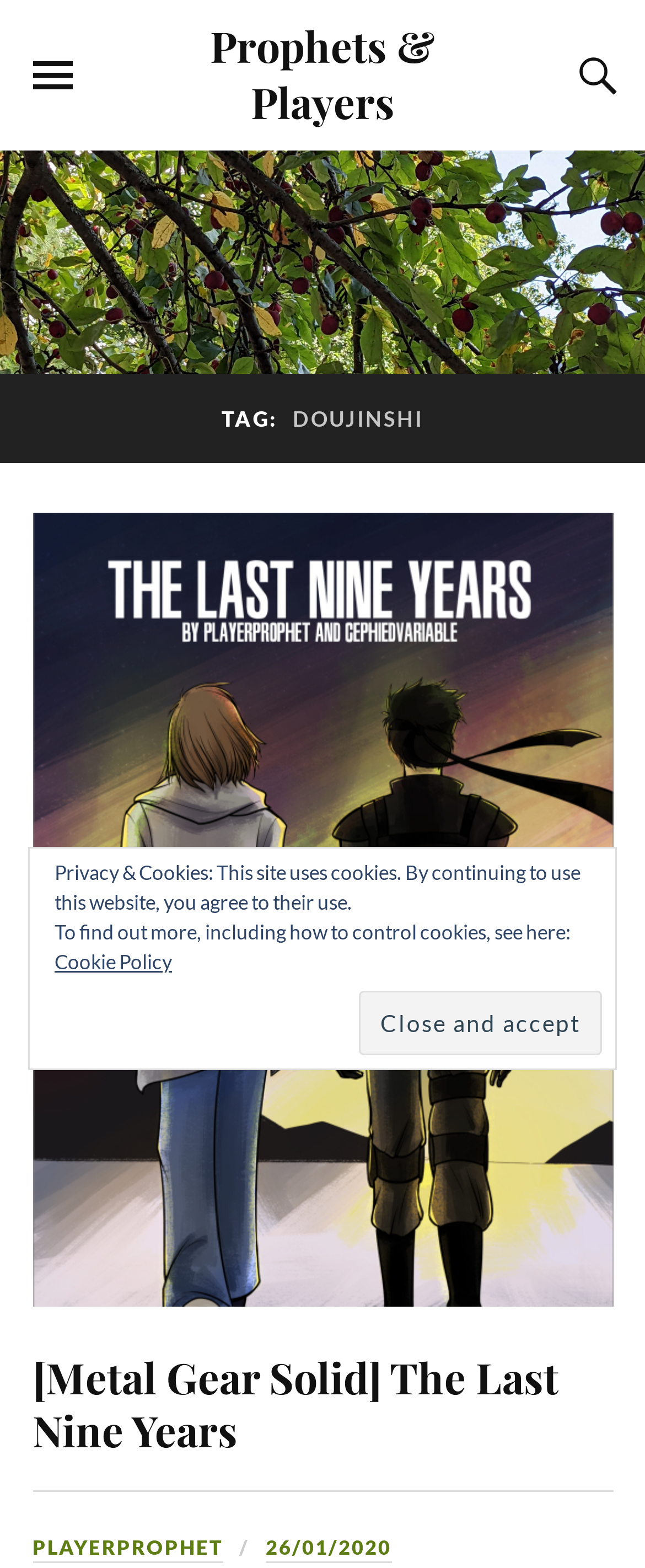Provide a brief response to the question using a single word or phrase: 
What is the title of the doujinshi below the banner?

[Metal Gear Solid] The Last Nine Years